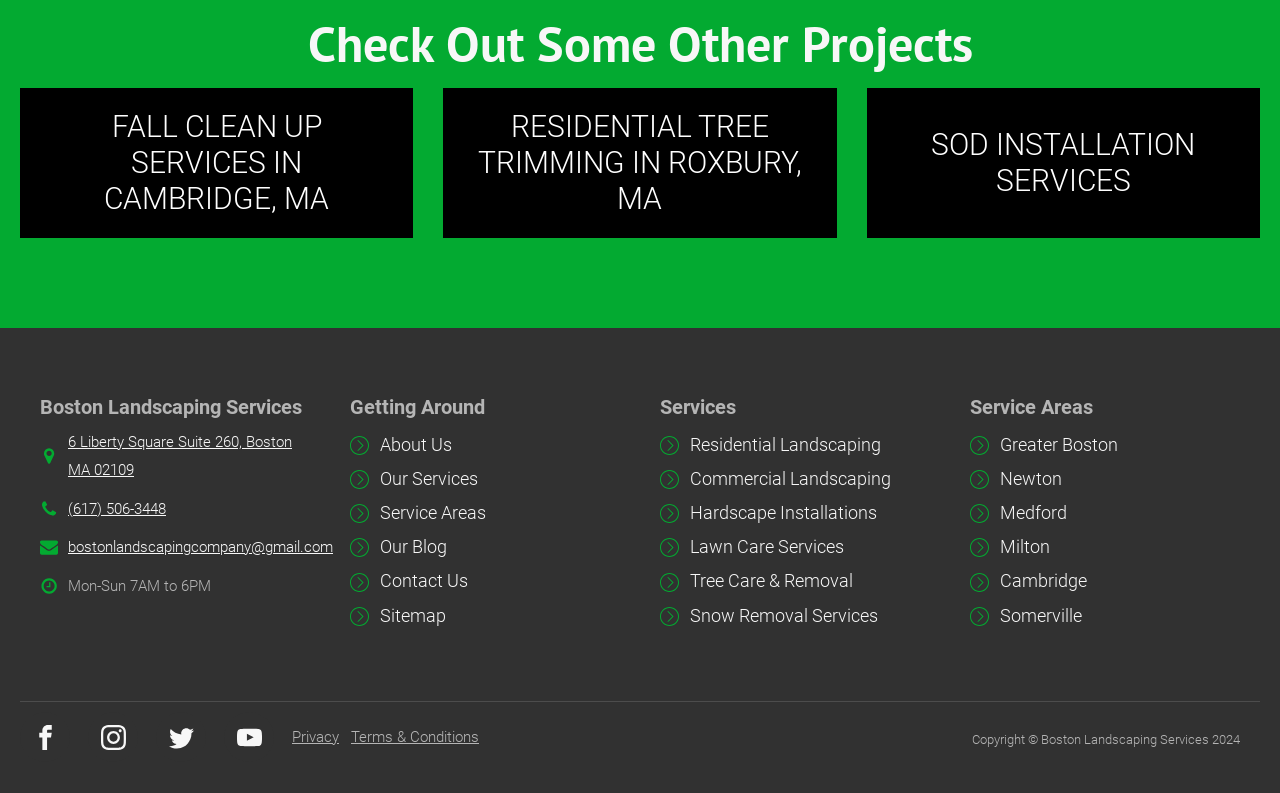Identify the bounding box coordinates of the section to be clicked to complete the task described by the following instruction: "Contact Boston Landscaping Services". The coordinates should be four float numbers between 0 and 1, formatted as [left, top, right, bottom].

[0.053, 0.539, 0.242, 0.611]